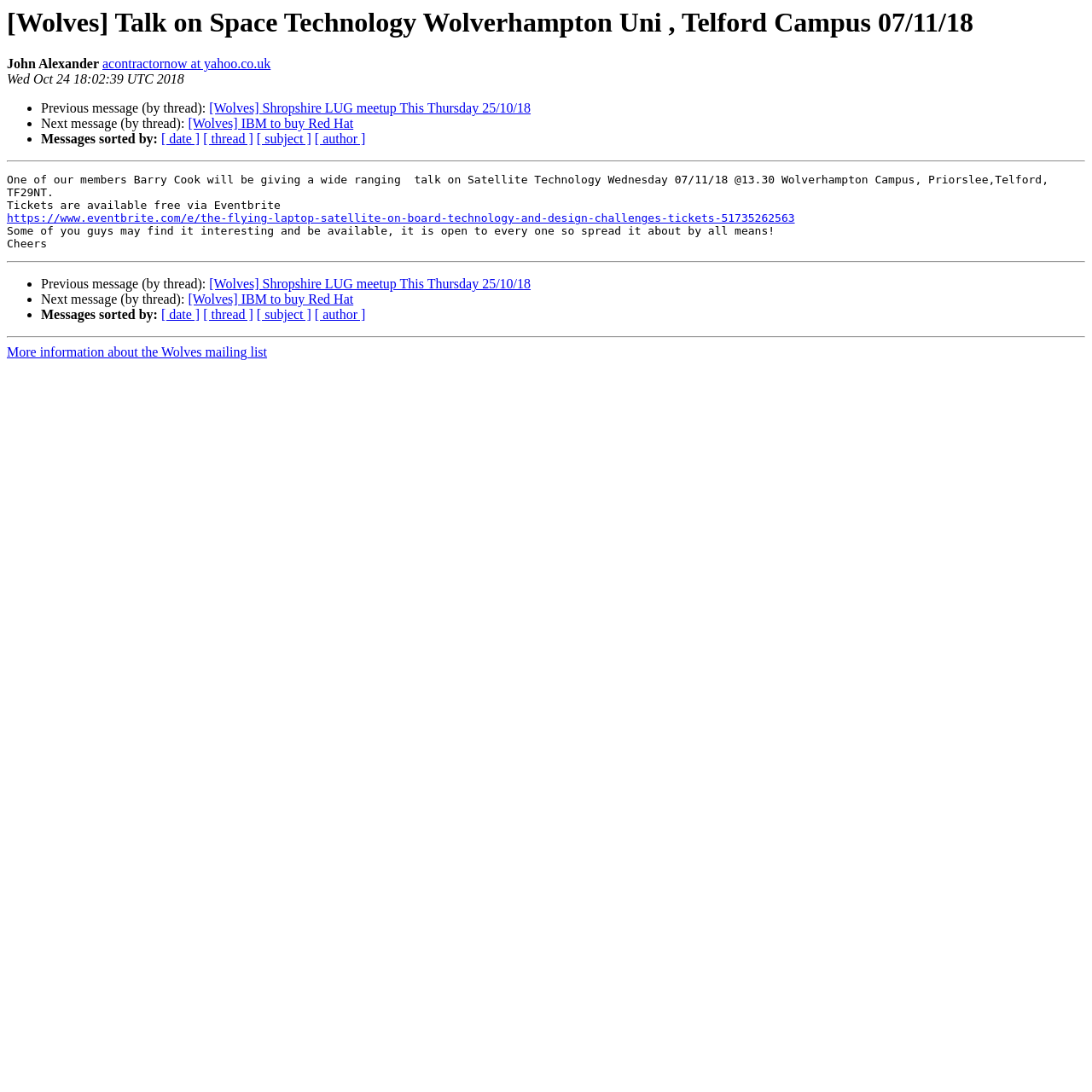Can you find the bounding box coordinates for the element that needs to be clicked to execute this instruction: "Get more information about the Wolves mailing list"? The coordinates should be given as four float numbers between 0 and 1, i.e., [left, top, right, bottom].

[0.006, 0.316, 0.245, 0.329]